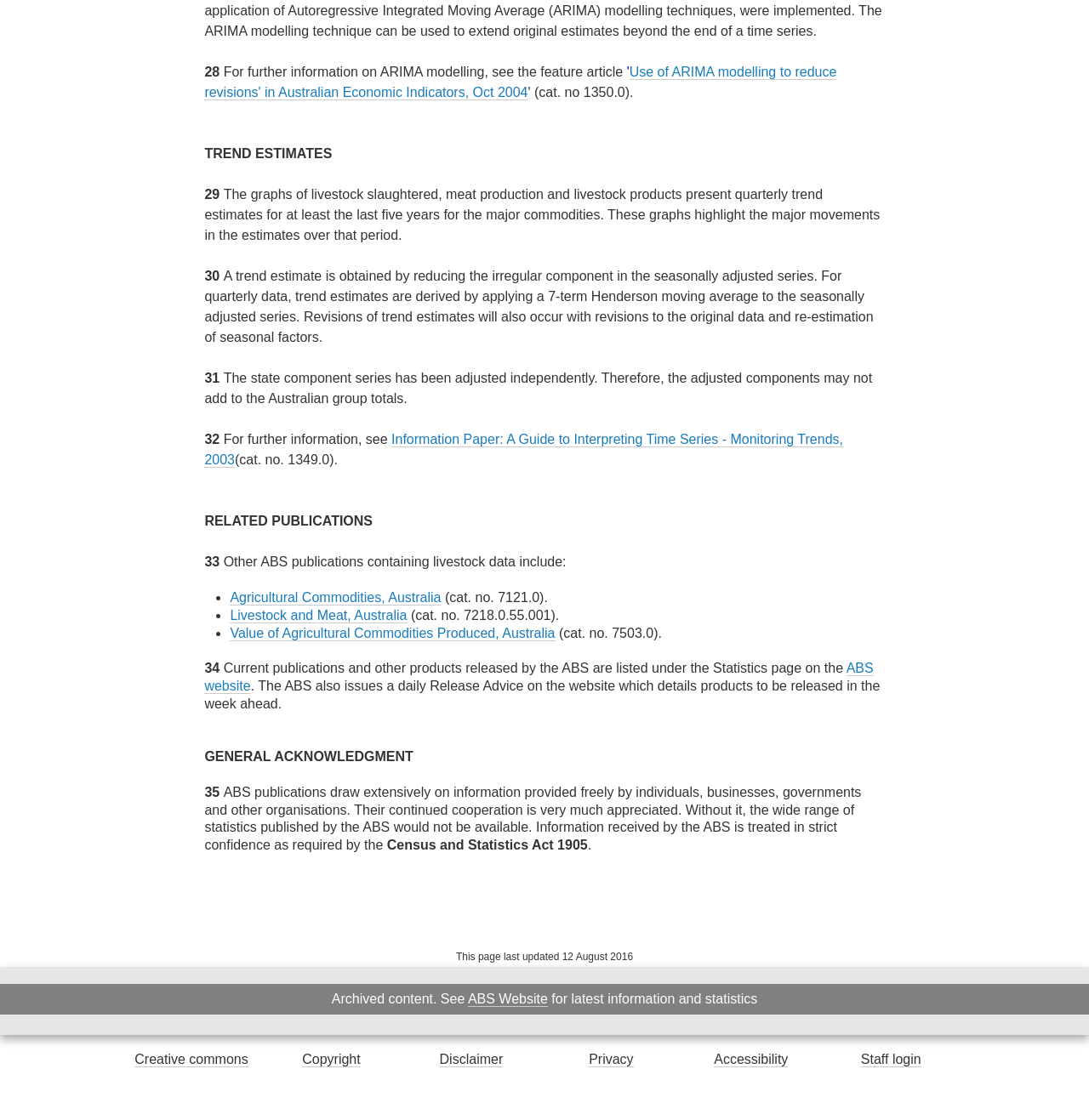Determine the bounding box coordinates for the area that should be clicked to carry out the following instruction: "Get information on a guide to interpreting time series".

[0.188, 0.386, 0.774, 0.418]